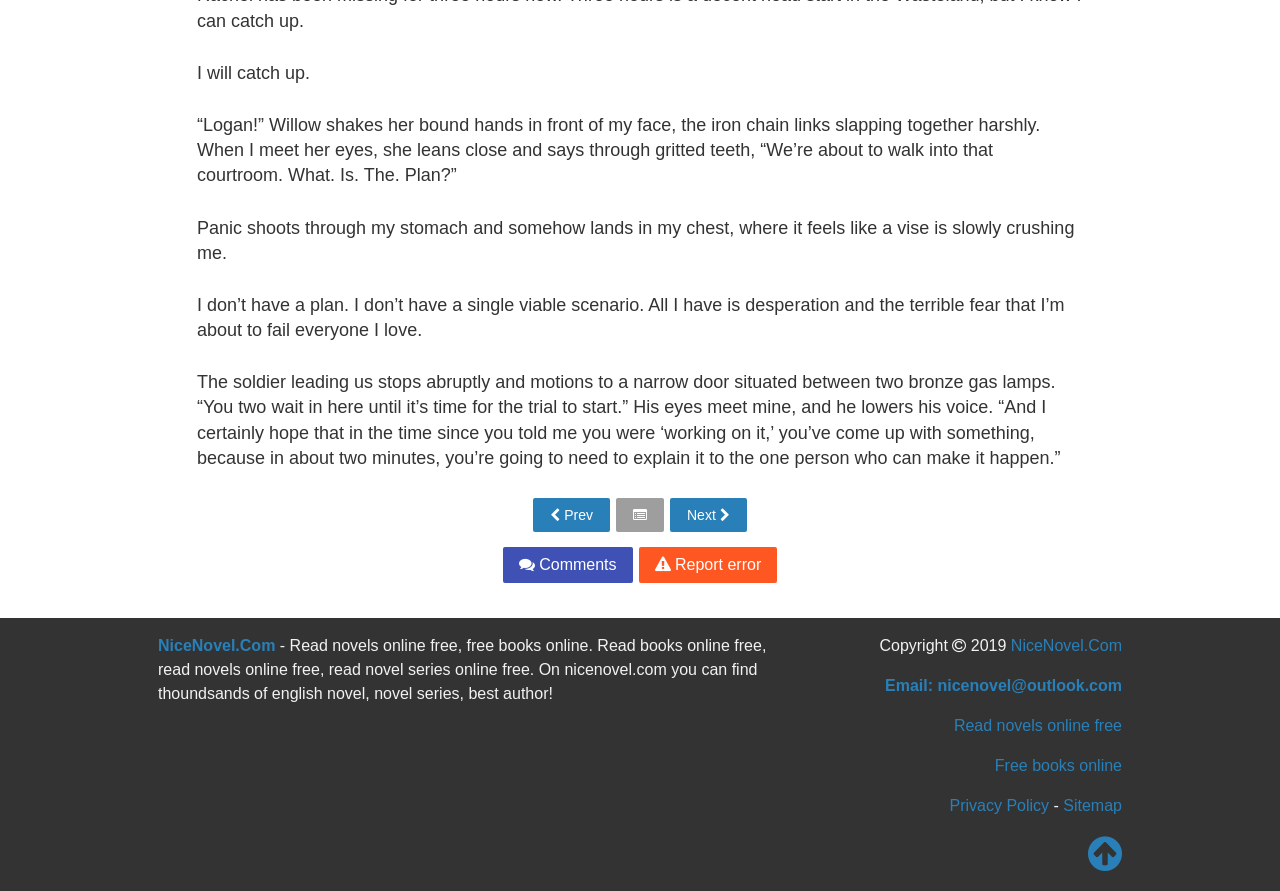What is the function of the links at the bottom of the page?
Offer a detailed and exhaustive answer to the question.

The links at the bottom of the page, such as 'Prev', 'Next', 'Comments', and 'Report error', appear to be navigation links that allow users to move through the novel chapters or interact with the website. The links 'NiceNovel.Com', 'Email: nicenovel@outlook.com', and 'Privacy Policy' seem to provide information about the website and its policies.